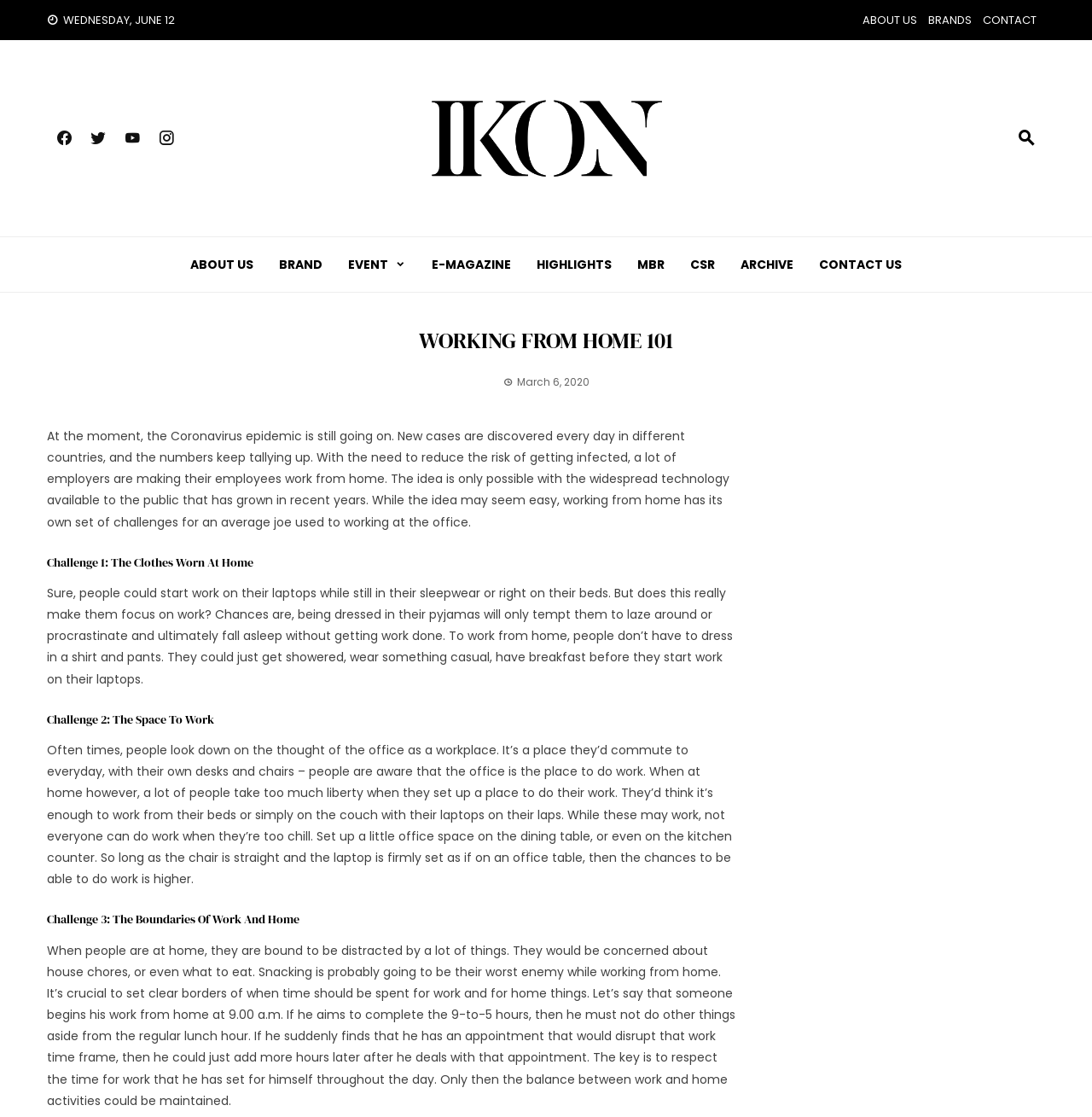What is the main topic of the webpage?
Deliver a detailed and extensive answer to the question.

The main topic of the webpage is 'Working from home' as indicated by the heading element with ID 124, which contains the text 'WORKING FROM HOME 101'. The webpage discusses the challenges and tips for working from home during the Coronavirus epidemic.